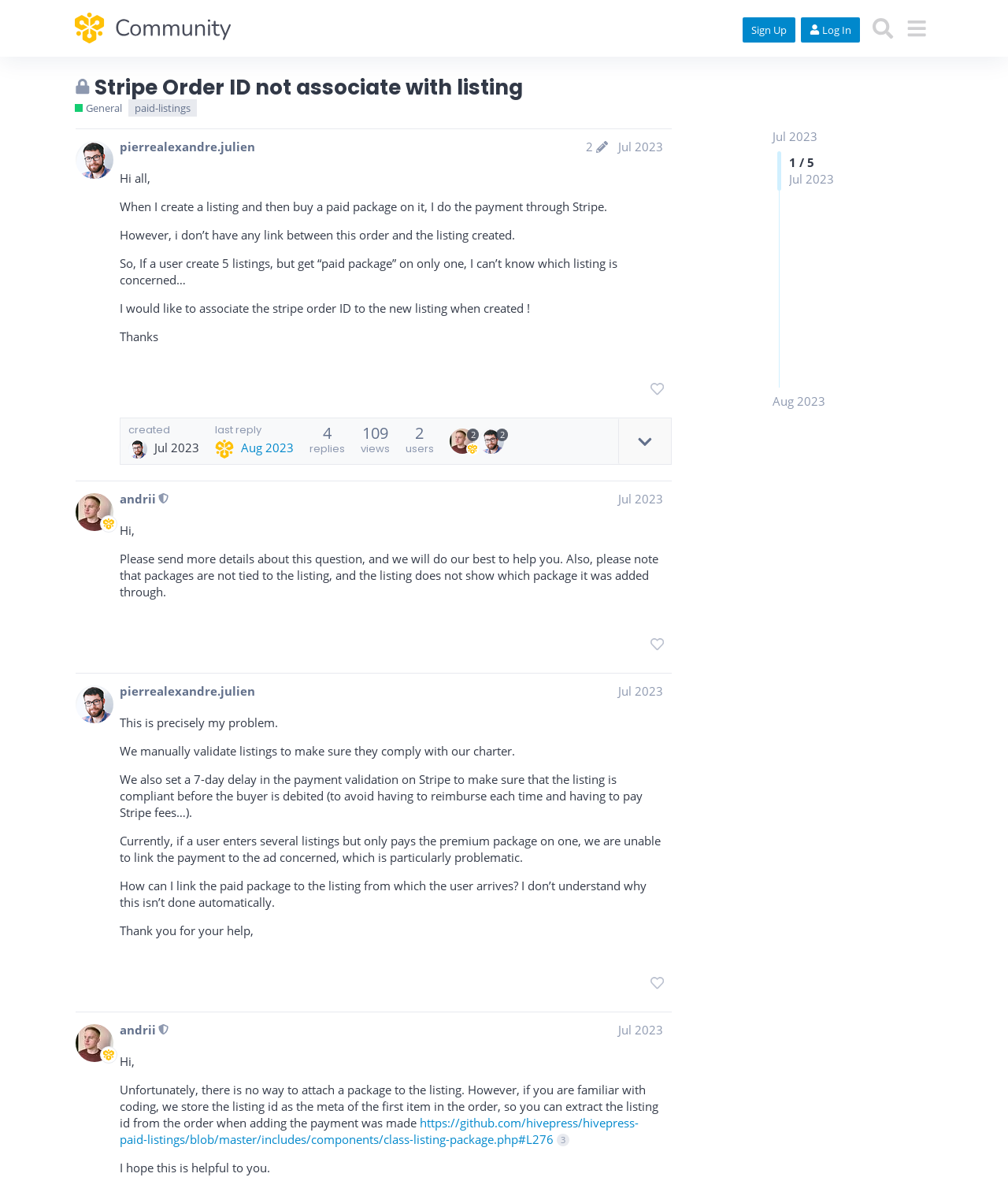Find the bounding box coordinates for the area that must be clicked to perform this action: "Reply to andrii's post".

[0.11, 0.412, 0.666, 0.428]